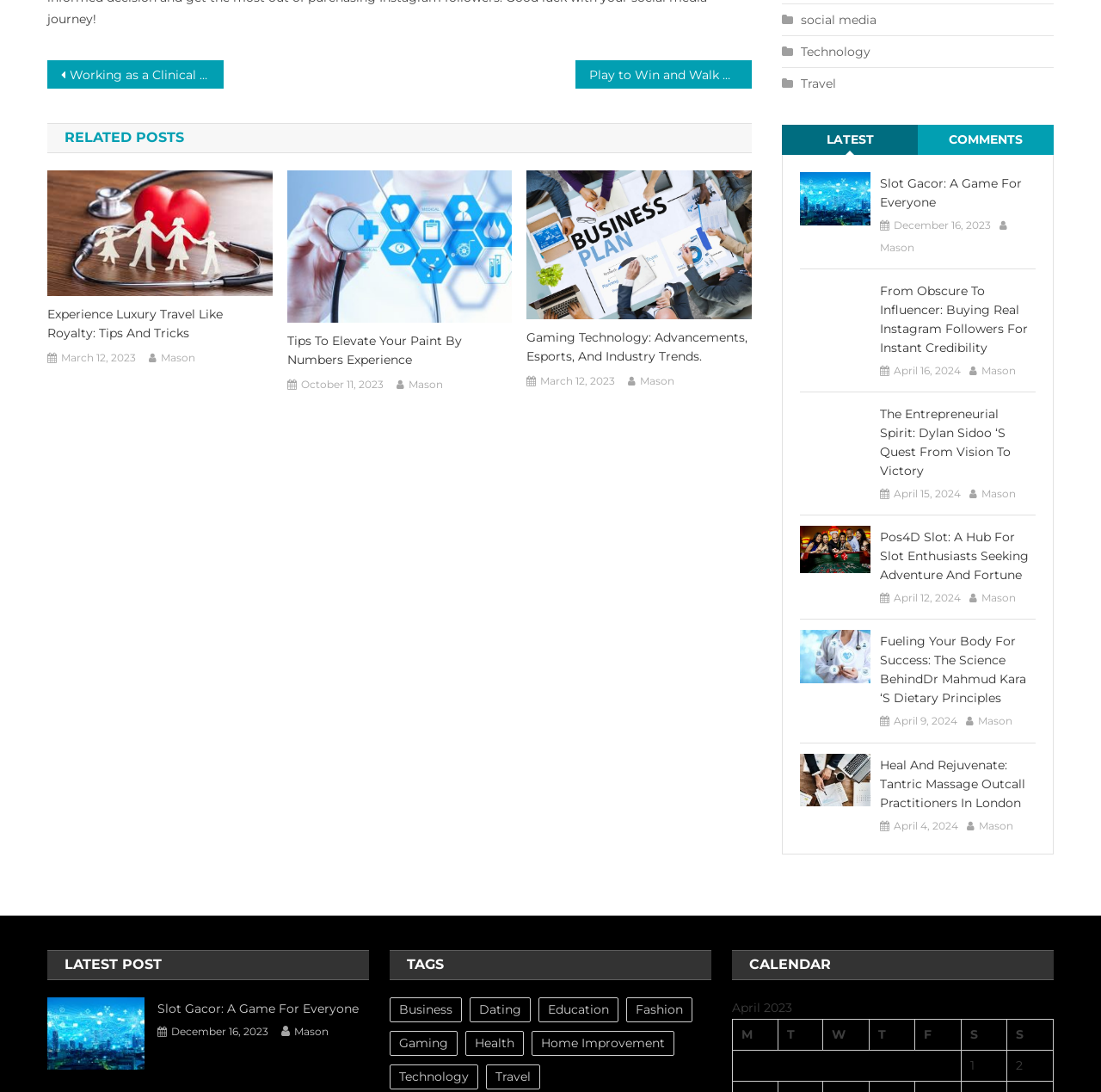Calculate the bounding box coordinates of the UI element given the description: "social media".

[0.71, 0.008, 0.796, 0.028]